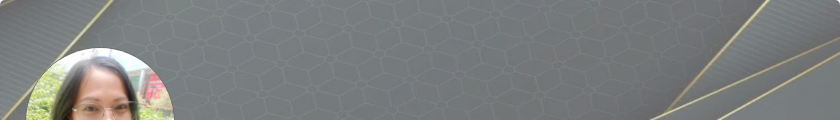Give a detailed account of the visual elements in the image.

The image features a portrait of Romelyn, a 36-year-old female candidate seeking employment as a domestic helper in Hong Kong, starting from August 30, 2024. She is framed within an elegant, circular cut-out that highlights her friendly demeanor, suggesting a professional yet approachable personality. Romelyn is identified as a married individual with five children and comes from a Filipino background, practicing Christianity. The background of the image is subtly designed, enhancing the visual appeal while keeping the focus on her. Her profile indicates over two years of experience in domestic work, and she is actively seeking opportunities to leverage her skills and expertise.